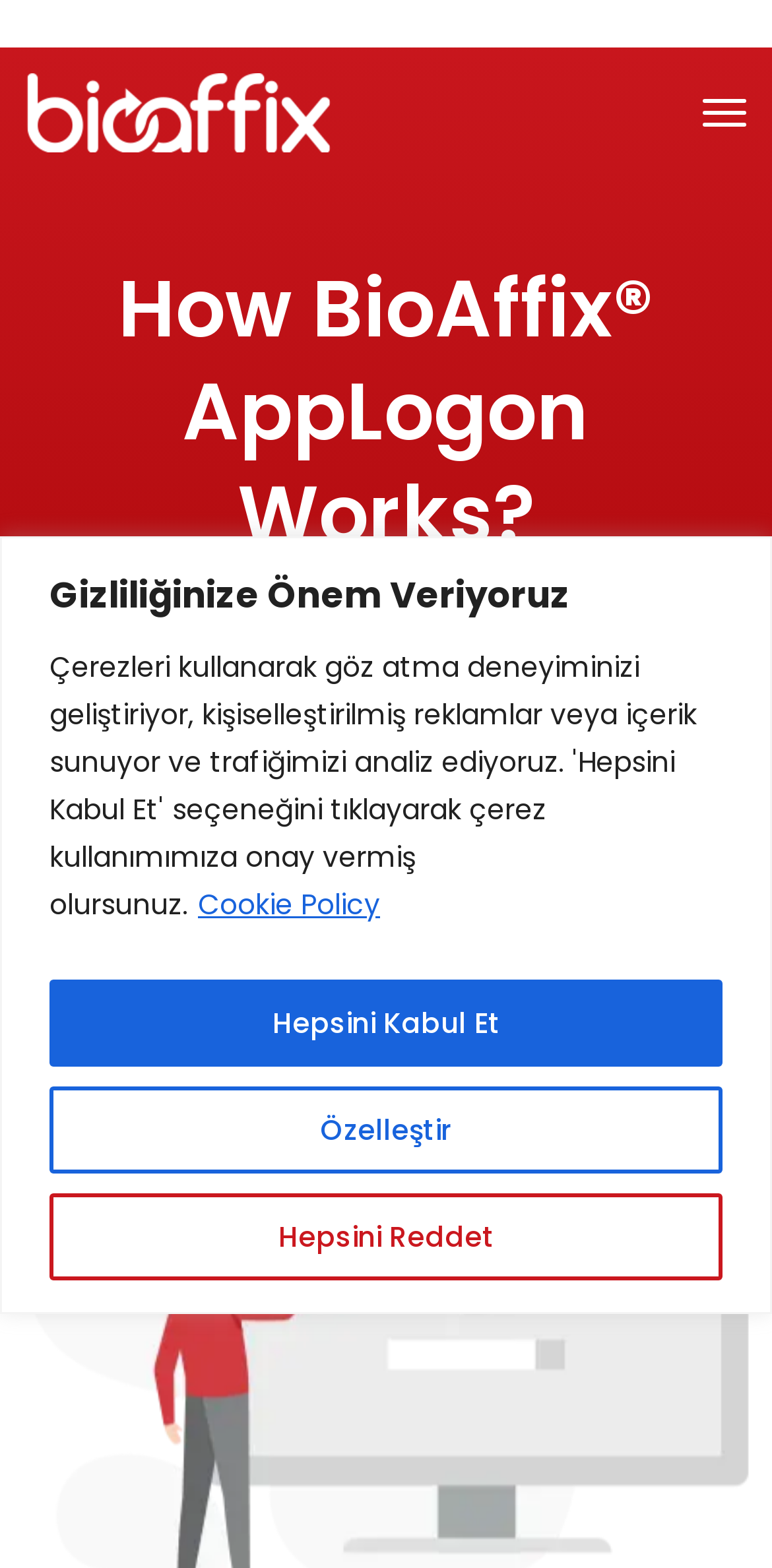What is the purpose of the AppLogon?
Please provide an in-depth and detailed response to the question.

I inferred the purpose of AppLogon by understanding the context of the webpage, which is about how BioAffix AppLogon works, and assuming that the AppLogon is a product or service that provides high-security features for enterprise applications.